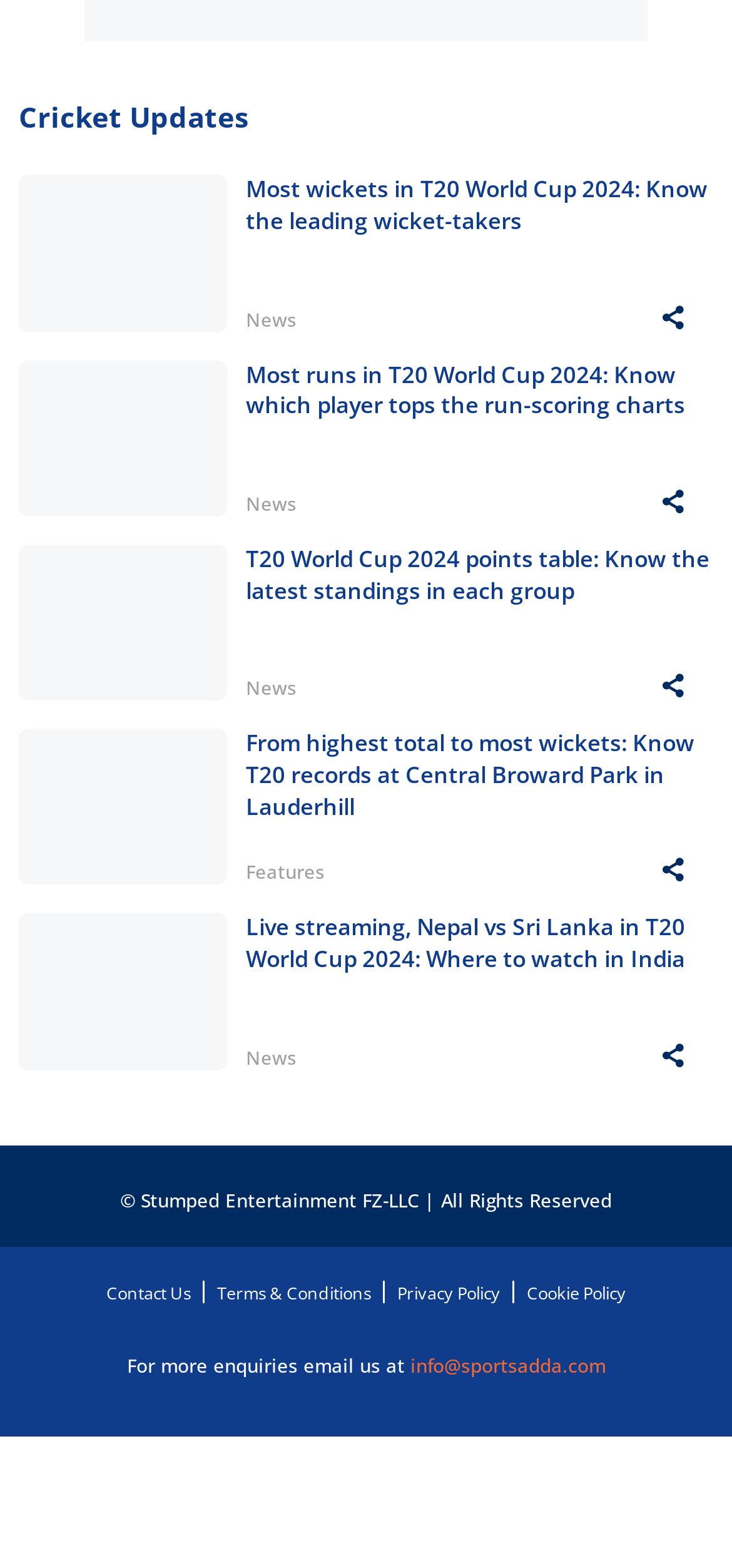What is the purpose of the button with the text 'Share'?
Answer the question with a detailed and thorough explanation.

The button with the text 'Share' has a popup menu, which suggests that it is used to share the article on social media or other platforms.